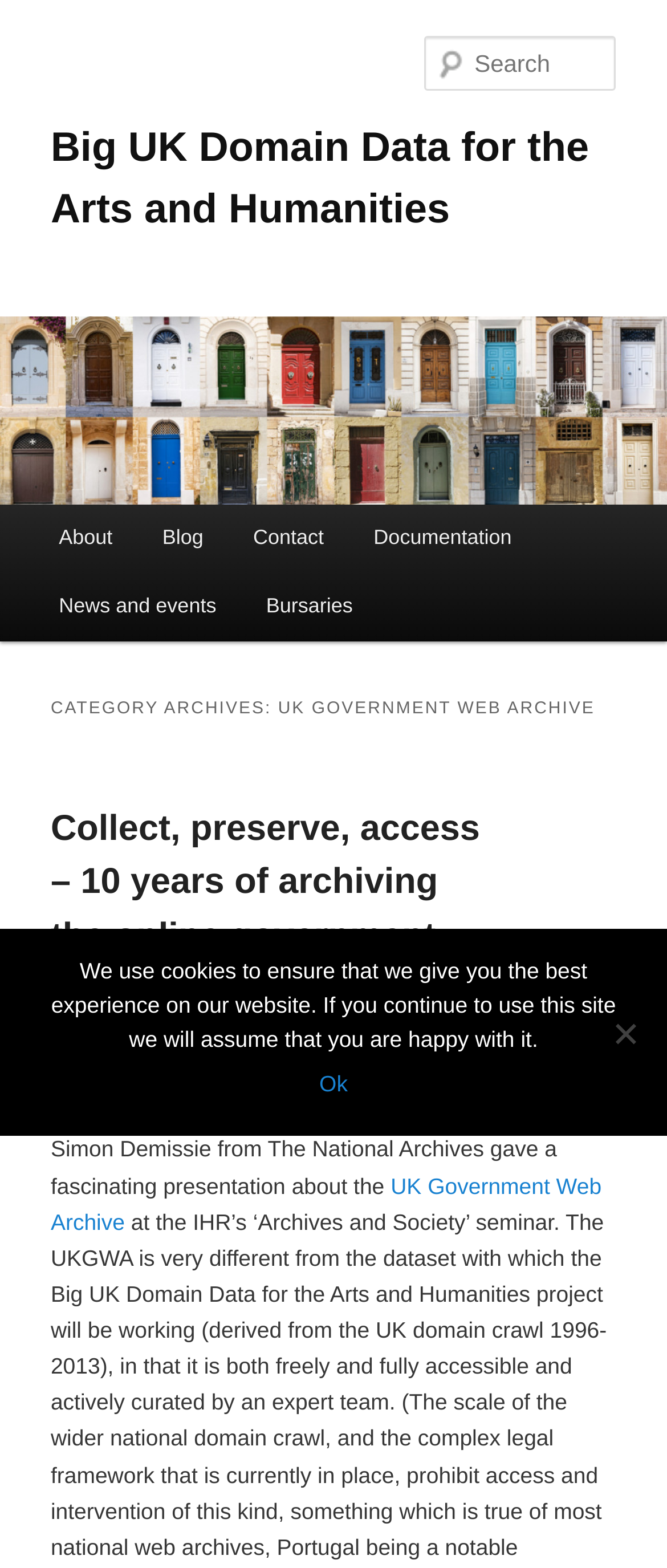Highlight the bounding box coordinates of the element you need to click to perform the following instruction: "View category archives."

[0.076, 0.438, 0.924, 0.467]